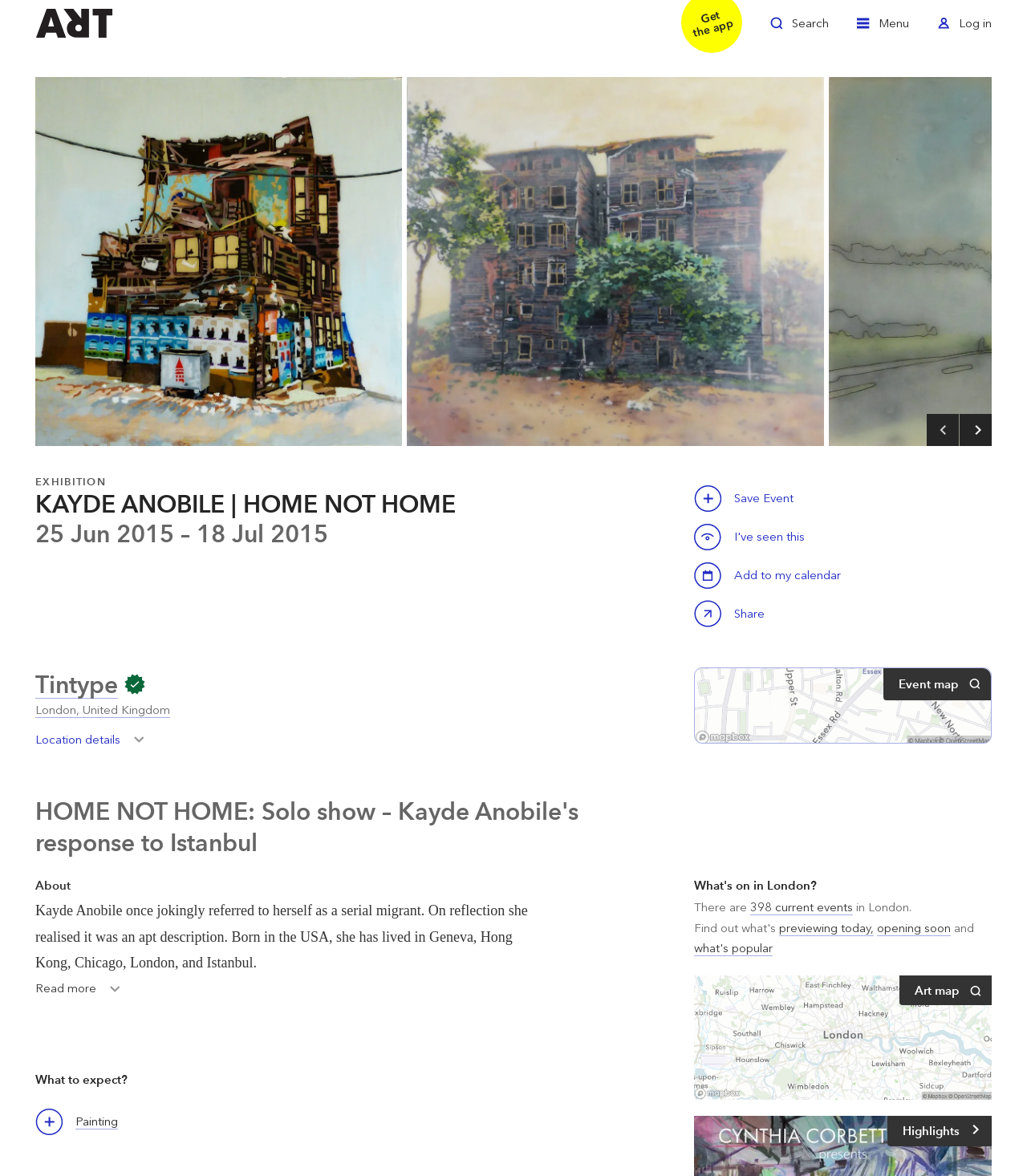Identify the bounding box coordinates of the area you need to click to perform the following instruction: "Toggle search".

[0.75, 0.01, 0.807, 0.038]